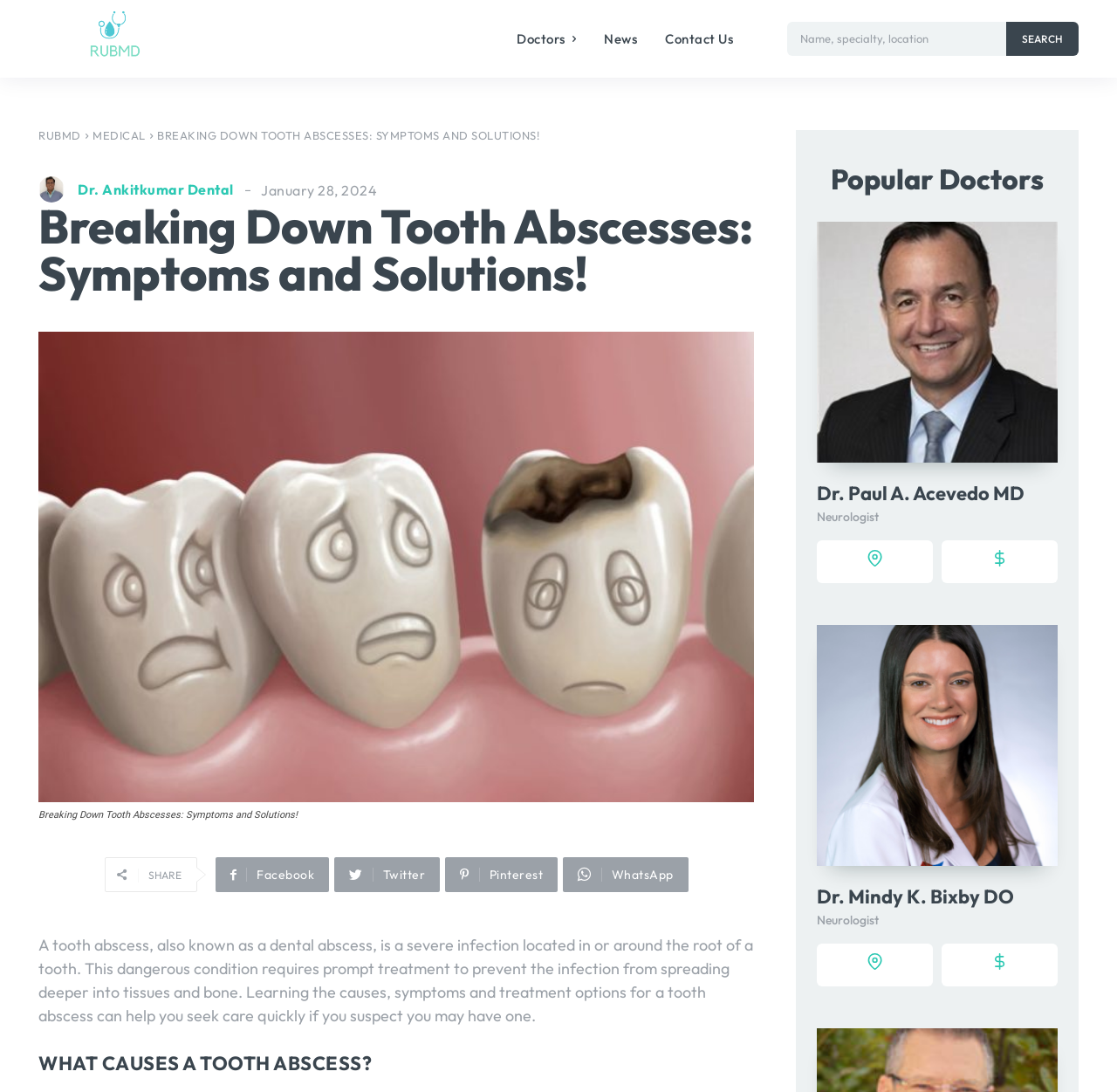Generate the text content of the main headline of the webpage.

Breaking Down Tooth Abscesses: Symptoms and Solutions!